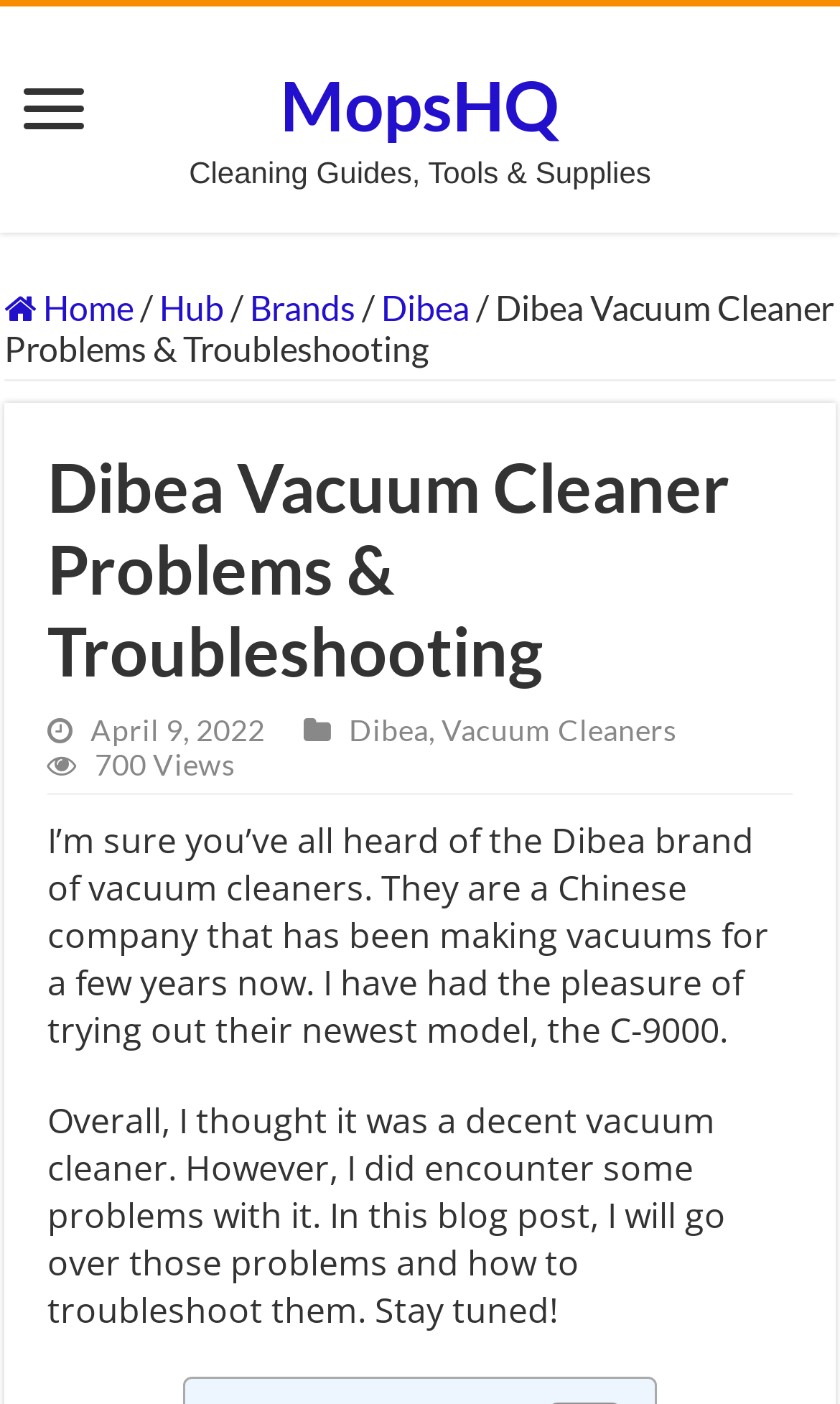Based on the image, provide a detailed and complete answer to the question: 
When was the article published?

The article was published on April 9, 2022, as indicated by the date 'April 9, 2022' on the webpage.